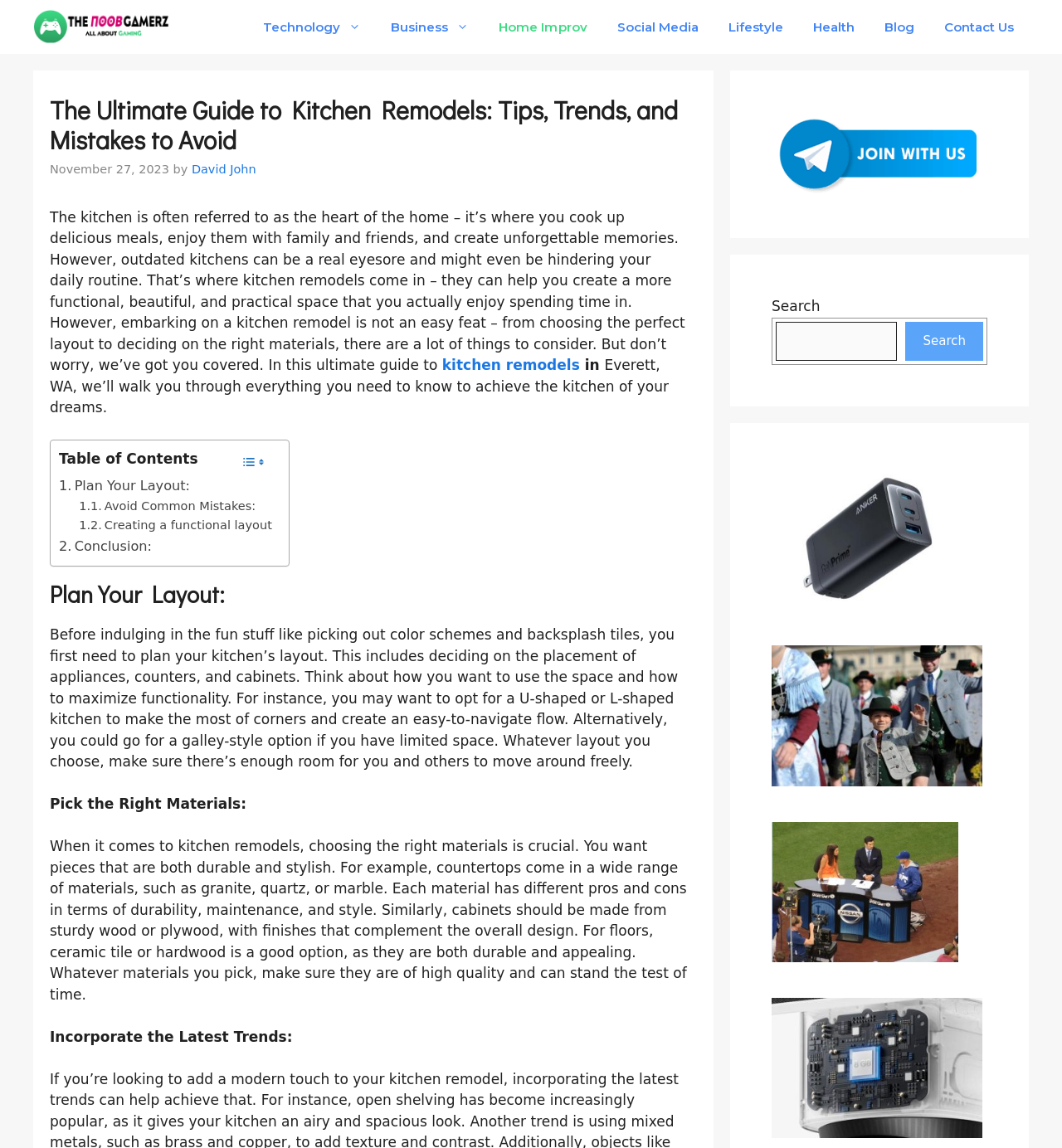Please predict the bounding box coordinates of the element's region where a click is necessary to complete the following instruction: "Click on the 'Contact Us' link". The coordinates should be represented by four float numbers between 0 and 1, i.e., [left, top, right, bottom].

[0.875, 0.0, 0.969, 0.047]